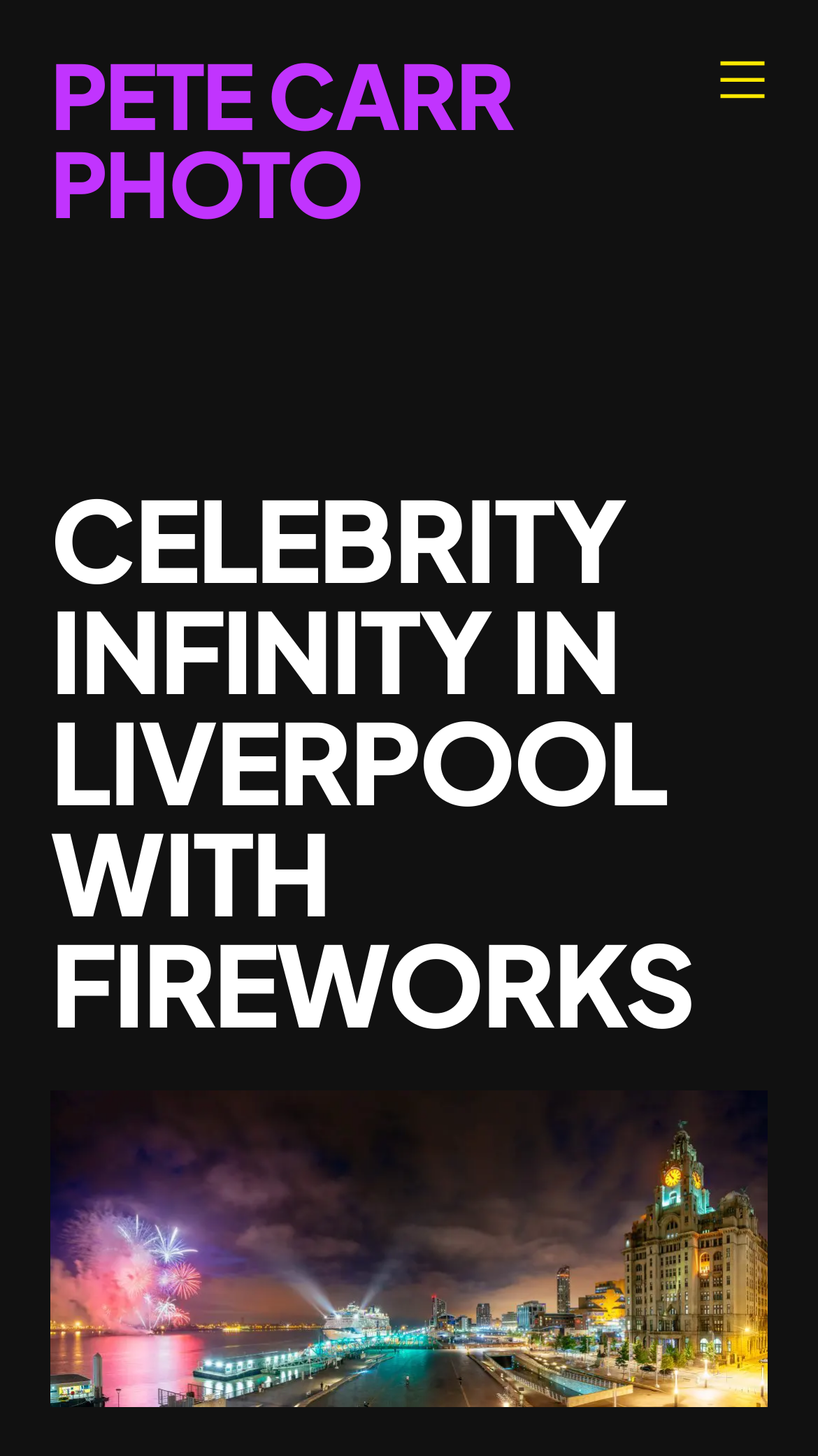Using the description: "Pete Carr Photo", identify the bounding box of the corresponding UI element in the screenshot.

[0.062, 0.026, 0.627, 0.163]